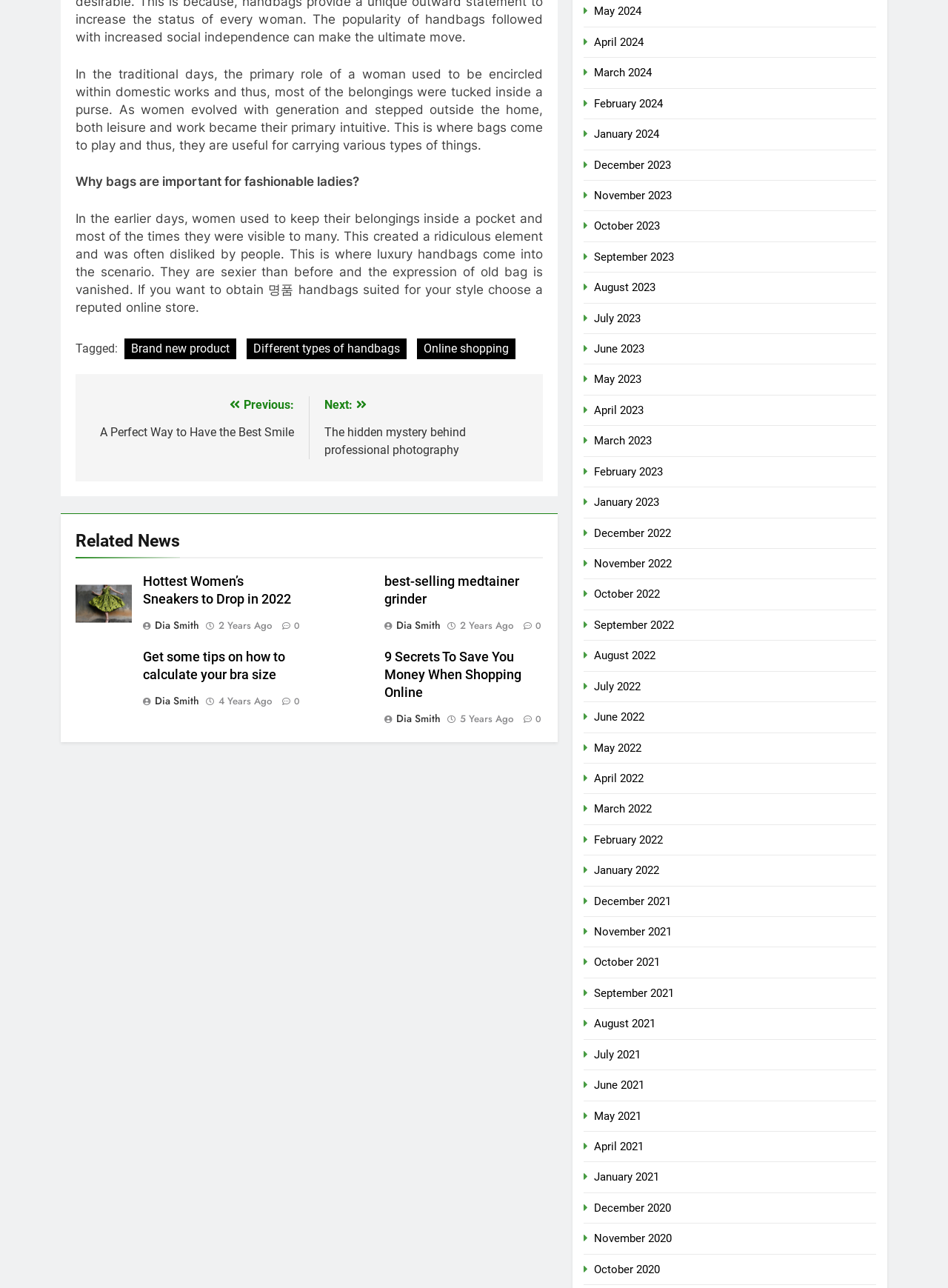Use a single word or phrase to respond to the question:
What is the time period for the article '9 Secrets To Save You Money When Shopping Online'?

5 Years Ago